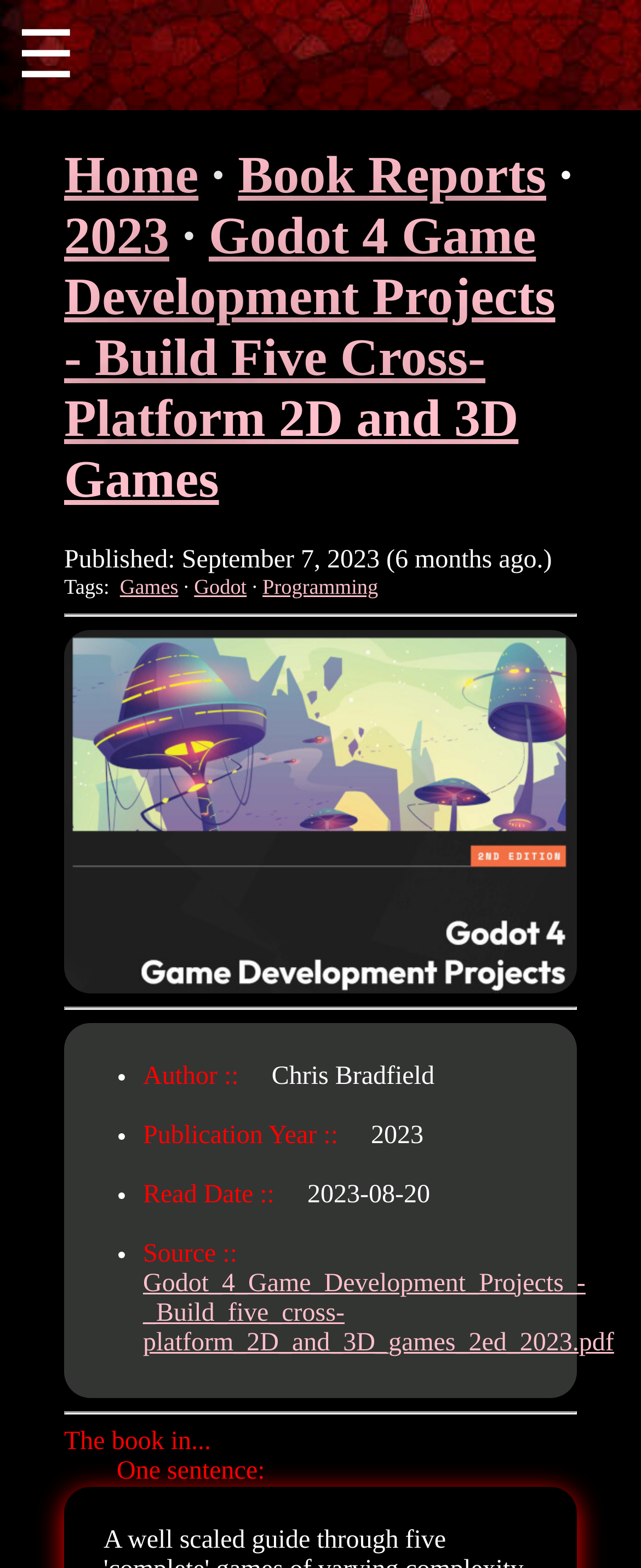What is the publication year of the book?
Carefully analyze the image and provide a detailed answer to the question.

I found the publication year by looking at the list of details about the book, where it says 'Publication Year :: 2023'.